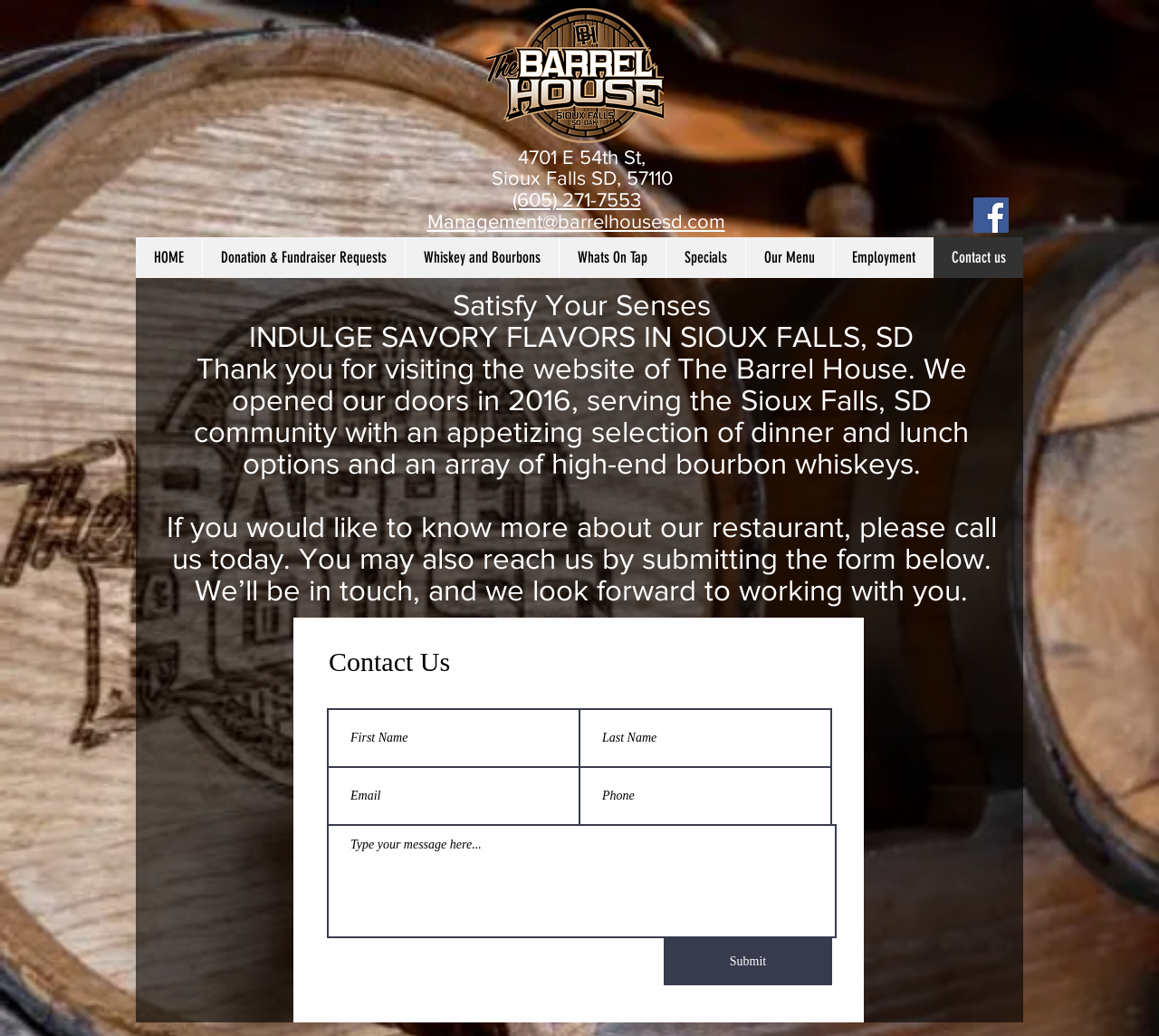What is the purpose of the form on the webpage?
Using the image as a reference, answer the question with a short word or phrase.

To contact The Barrel House